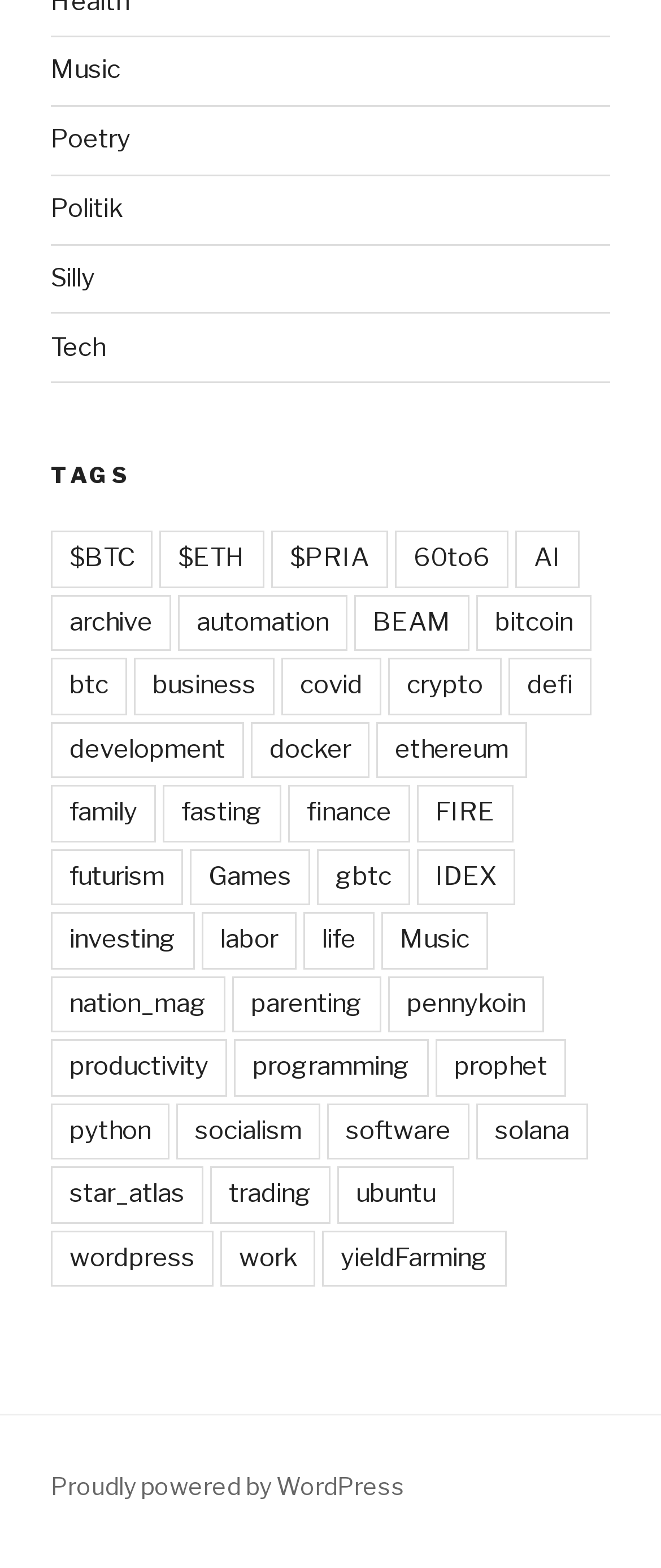Pinpoint the bounding box coordinates of the element you need to click to execute the following instruction: "View $BTC". The bounding box should be represented by four float numbers between 0 and 1, in the format [left, top, right, bottom].

[0.077, 0.338, 0.231, 0.375]